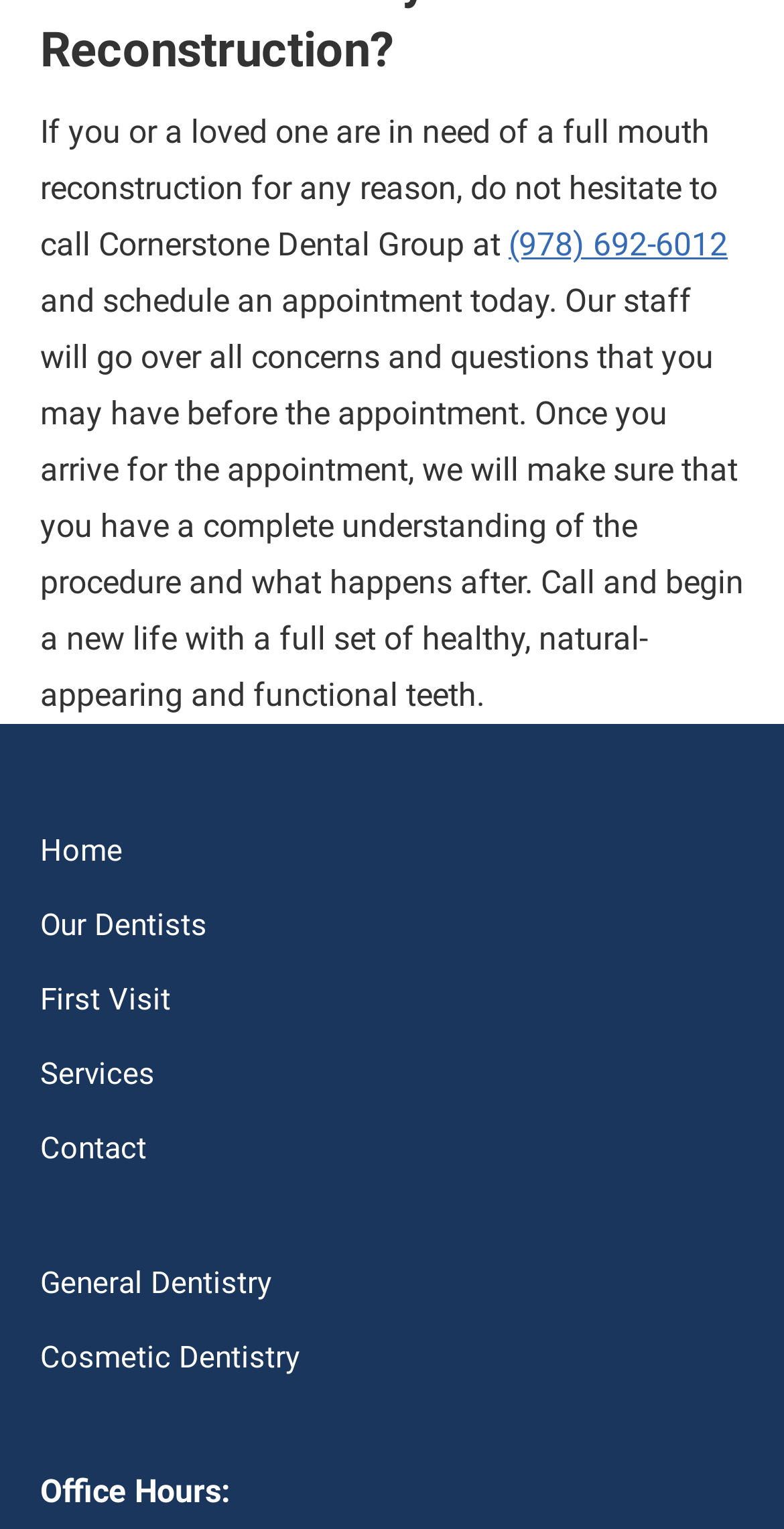Find the bounding box coordinates for the HTML element described in this sentence: "Our Dentists". Provide the coordinates as four float numbers between 0 and 1, in the format [left, top, right, bottom].

[0.051, 0.588, 0.949, 0.637]